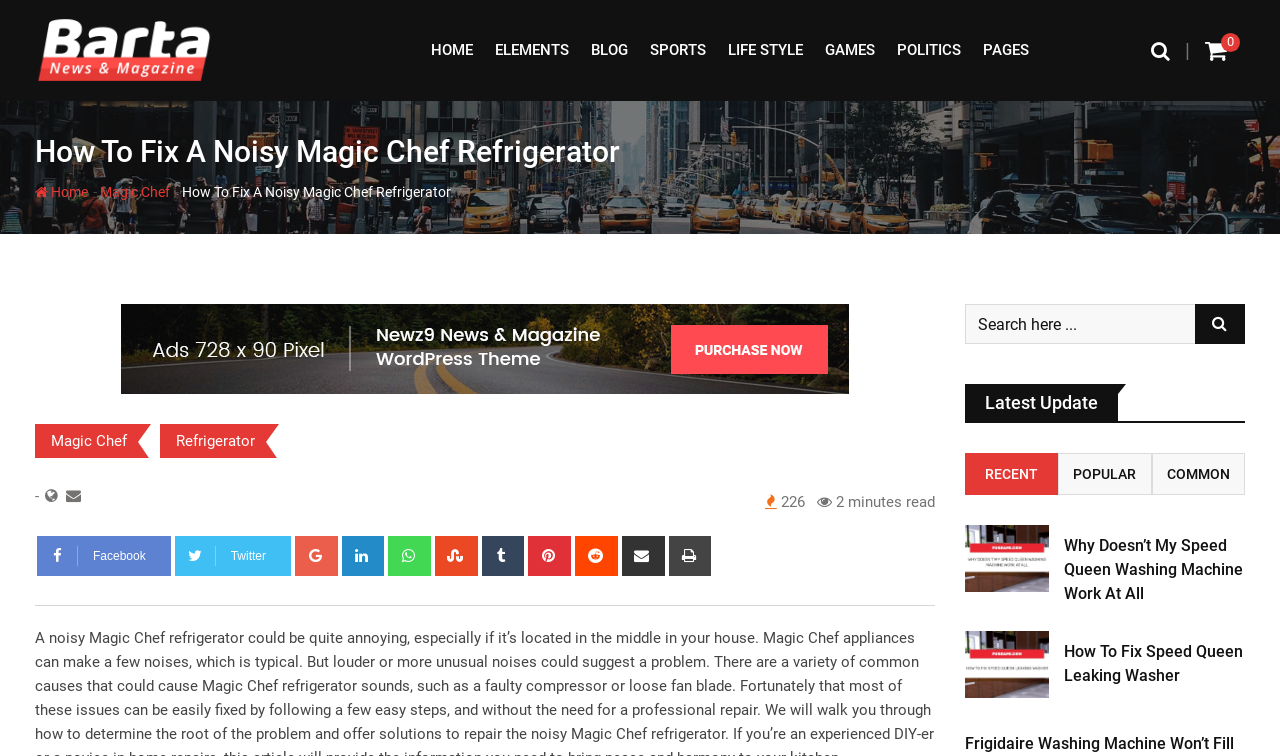Determine the main heading of the webpage and generate its text.

How To Fix A Noisy Magic Chef Refrigerator